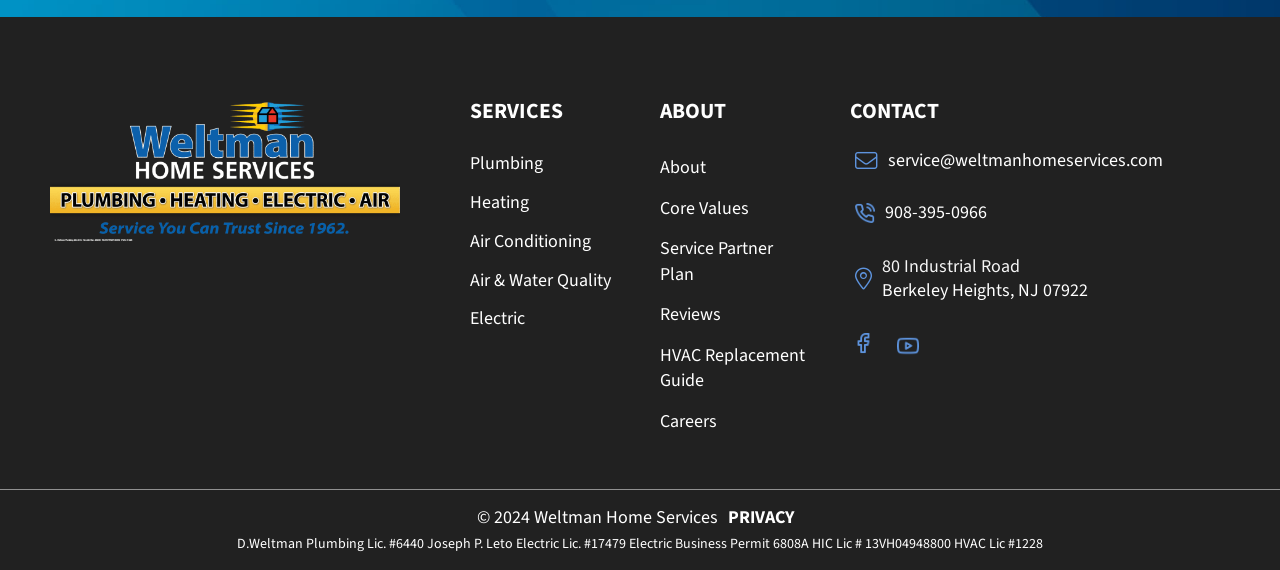What services are offered by Weltman Home Services?
Look at the webpage screenshot and answer the question with a detailed explanation.

Based on the links provided on the webpage, Weltman Home Services offers various services including Plumbing, Heating, Air Conditioning, Air & Water Quality, and Electric.